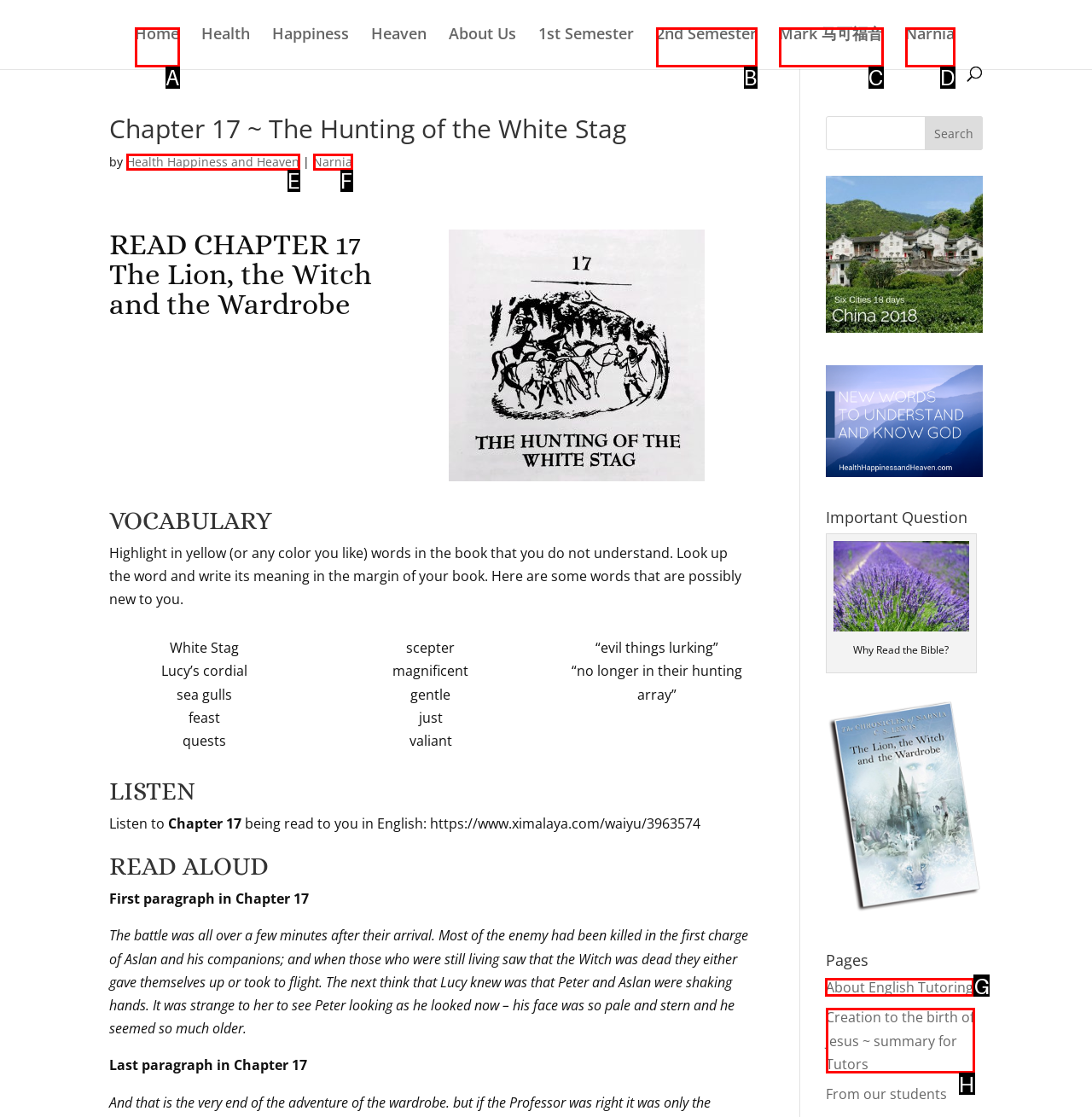Select the appropriate HTML element that needs to be clicked to finish the task: Click on the 'About English Tutoring' link
Reply with the letter of the chosen option.

G